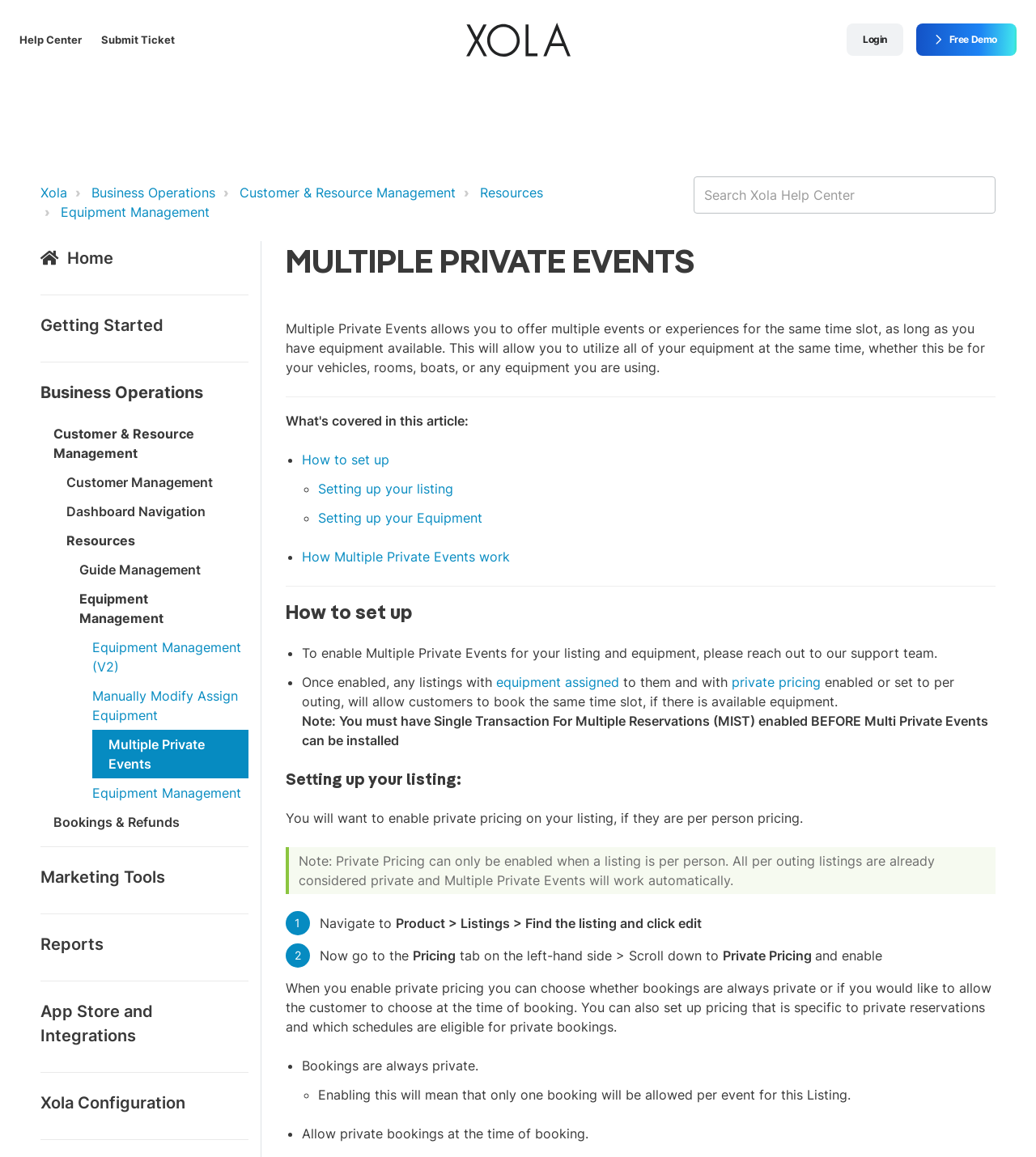Find the bounding box coordinates of the clickable area required to complete the following action: "Go back to top".

None